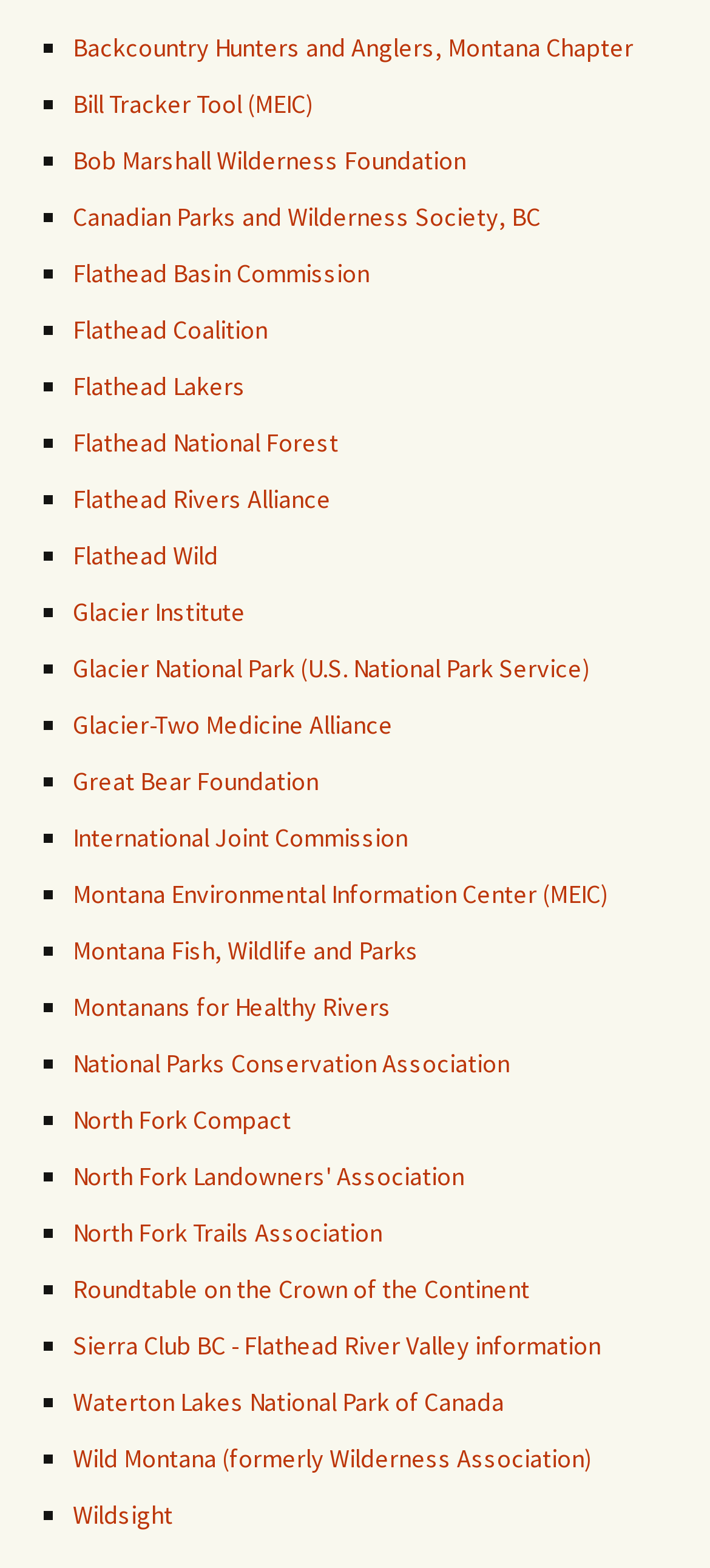Provide a brief response in the form of a single word or phrase:
How many organizations are listed?

30